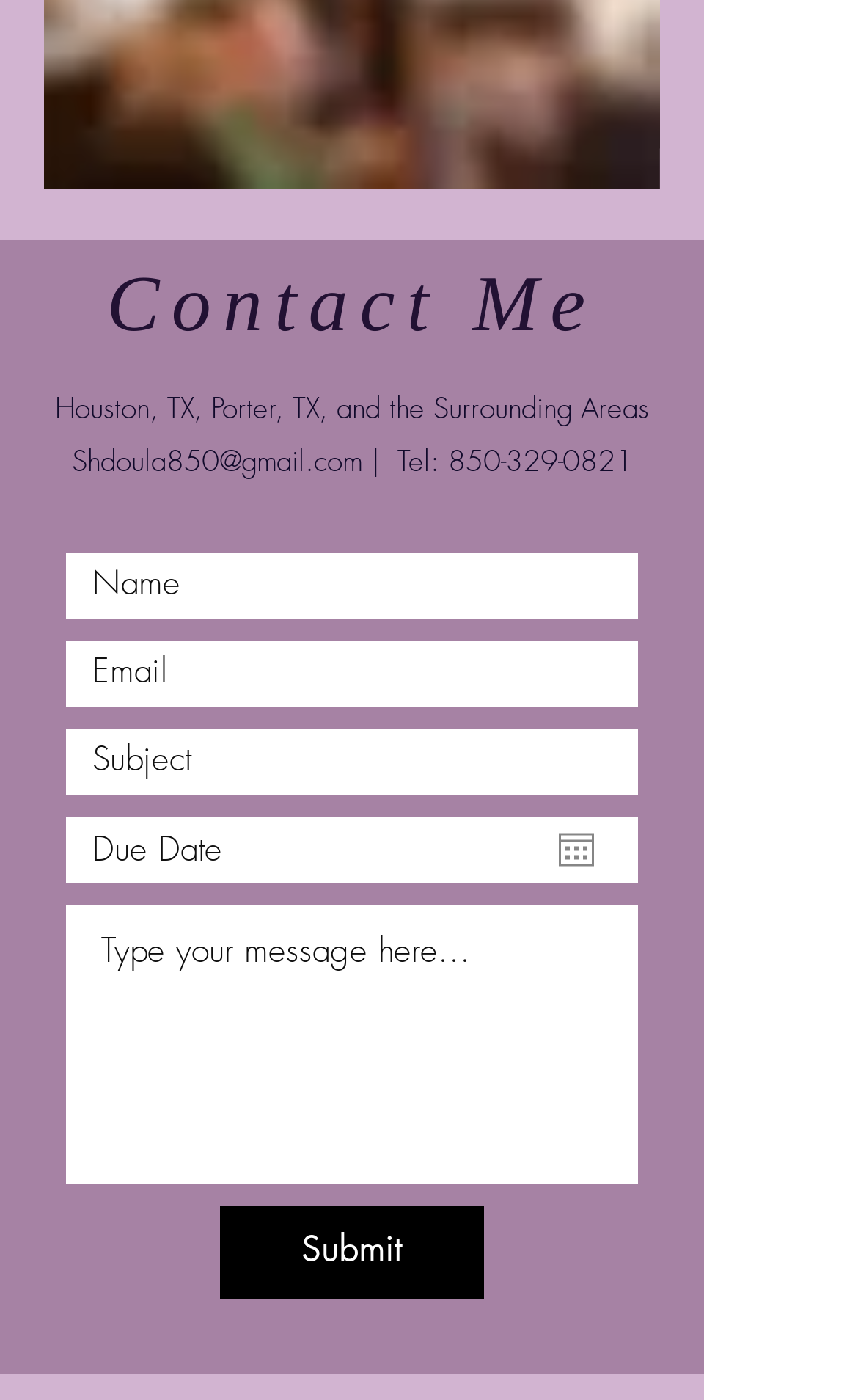What is the contact email address on the webpage?
Identify the answer in the screenshot and reply with a single word or phrase.

Shdoula850@gmail.com